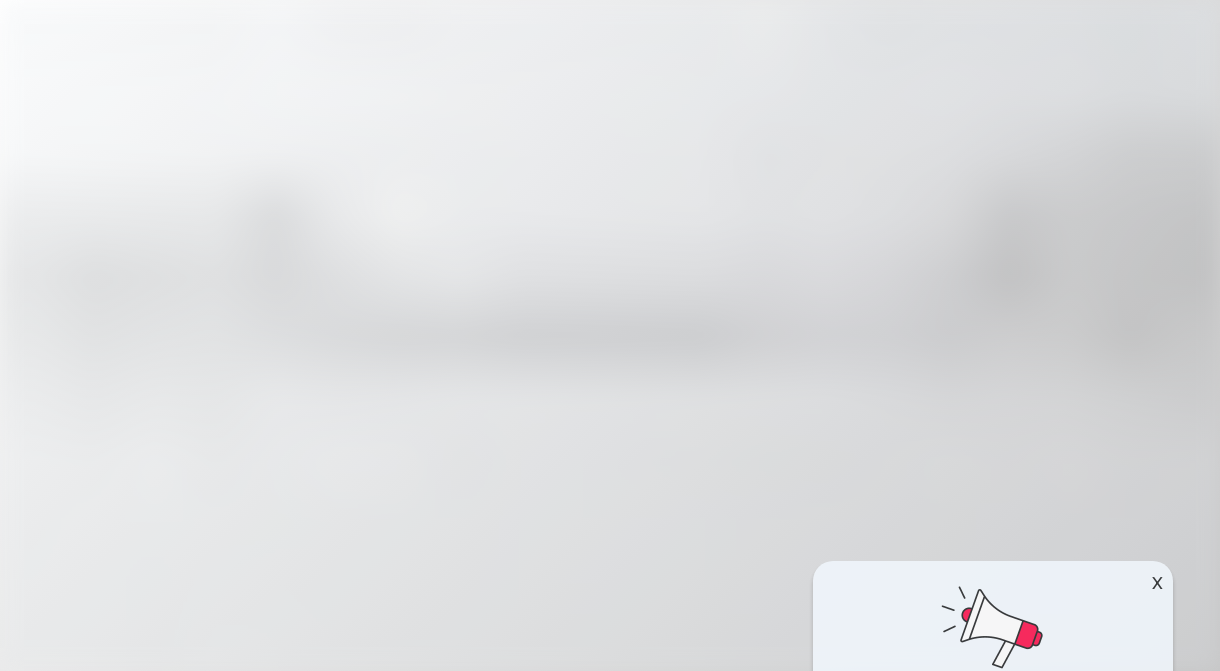What is the atmosphere evoked by the image?
Answer the question with just one word or phrase using the image.

Tranquility